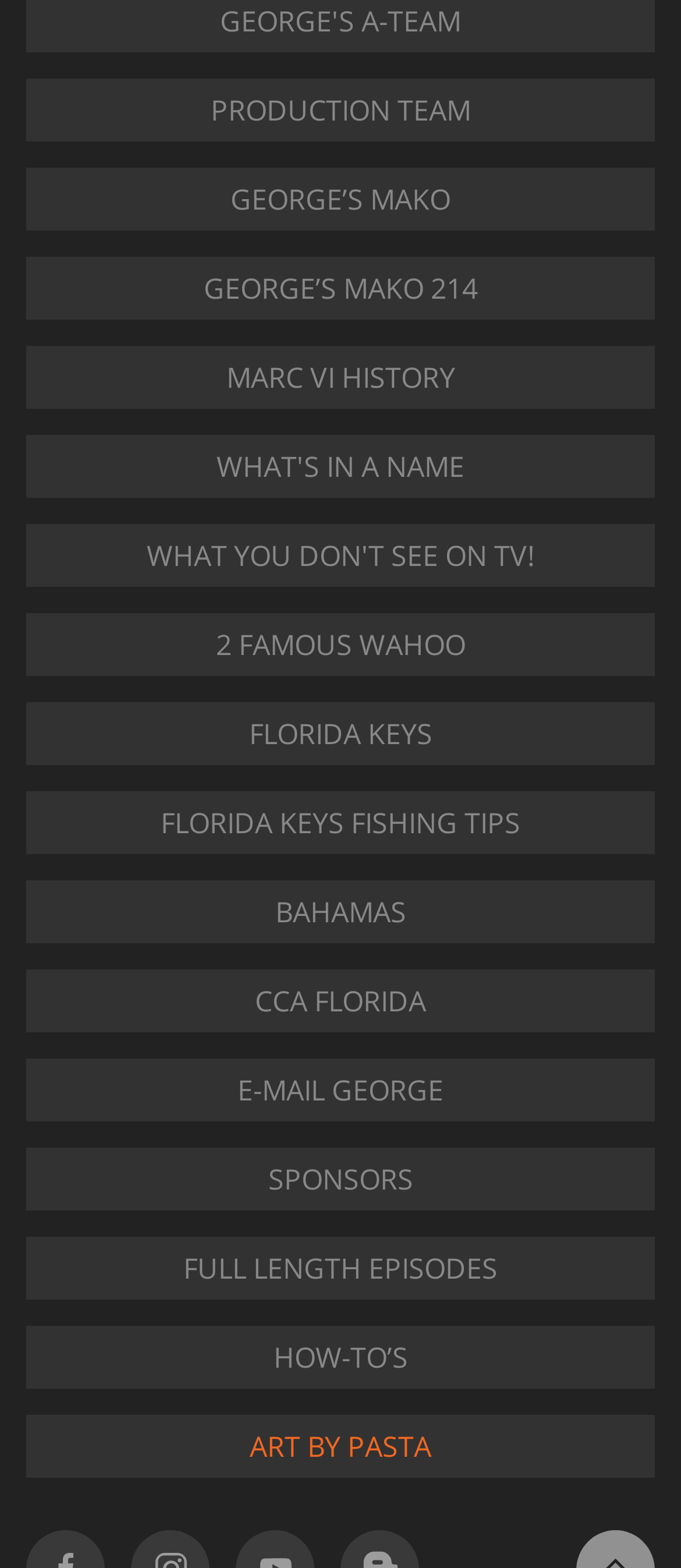Based on the element description, predict the bounding box coordinates (top-left x, top-left y, bottom-right x, bottom-right y) for the UI element in the screenshot: SPONSORS

[0.038, 0.732, 0.962, 0.772]